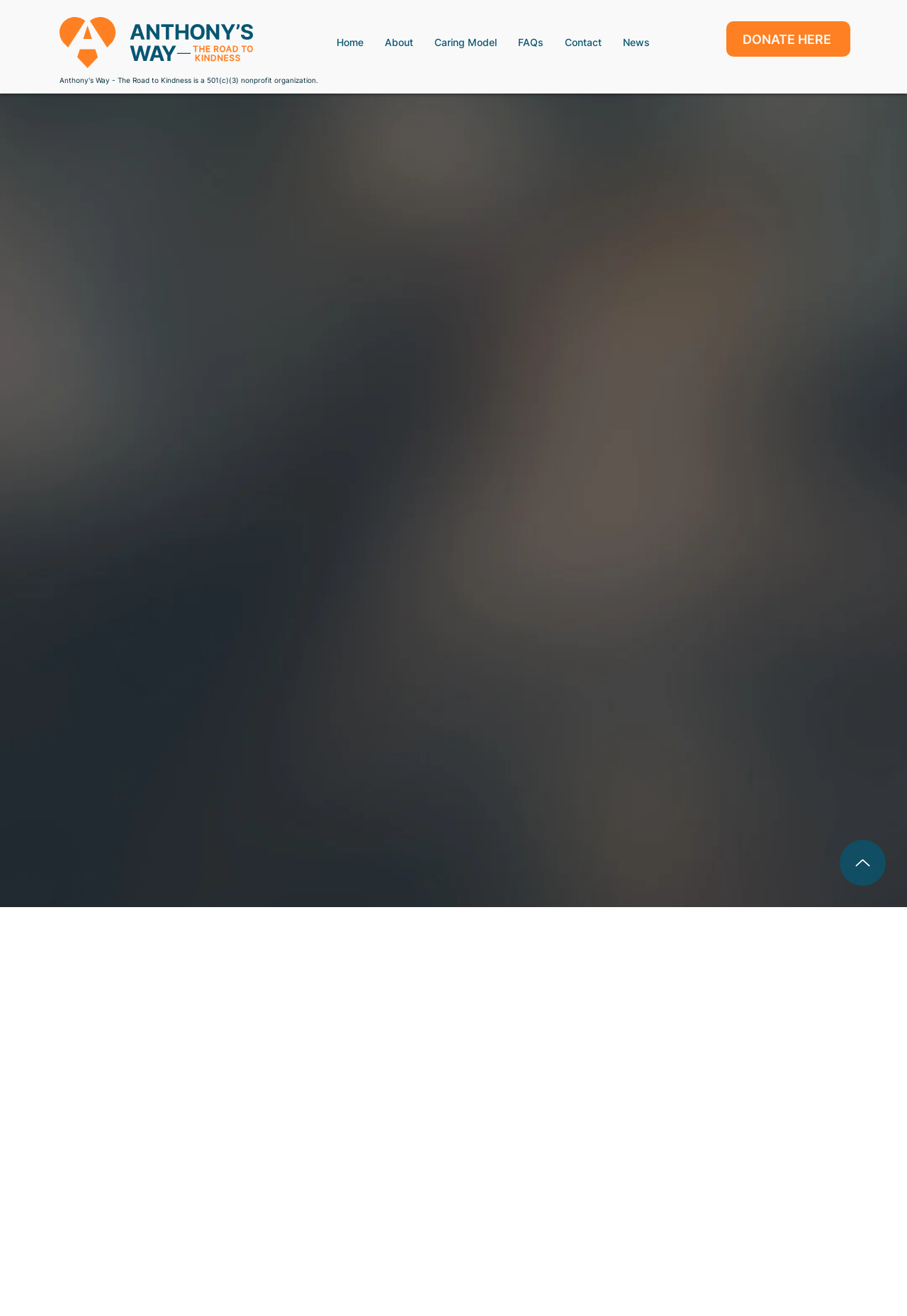Please provide a one-word or phrase answer to the question: 
What is the position of the 'Up' link on the webpage?

Bottom right